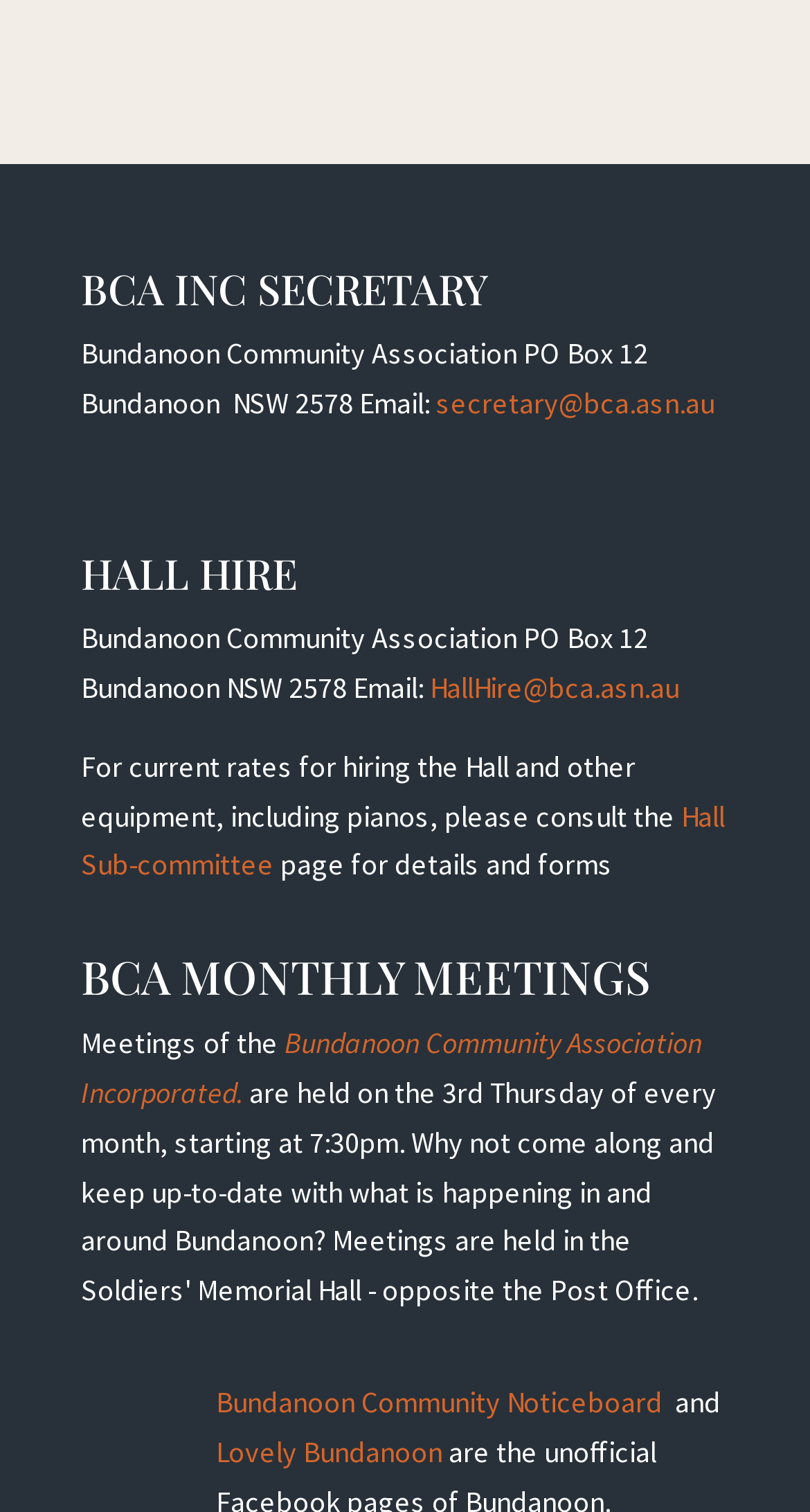Locate the bounding box coordinates of the clickable area to execute the instruction: "Check the 'Hall Sub-committee' page". Provide the coordinates as four float numbers between 0 and 1, represented as [left, top, right, bottom].

[0.1, 0.527, 0.895, 0.584]